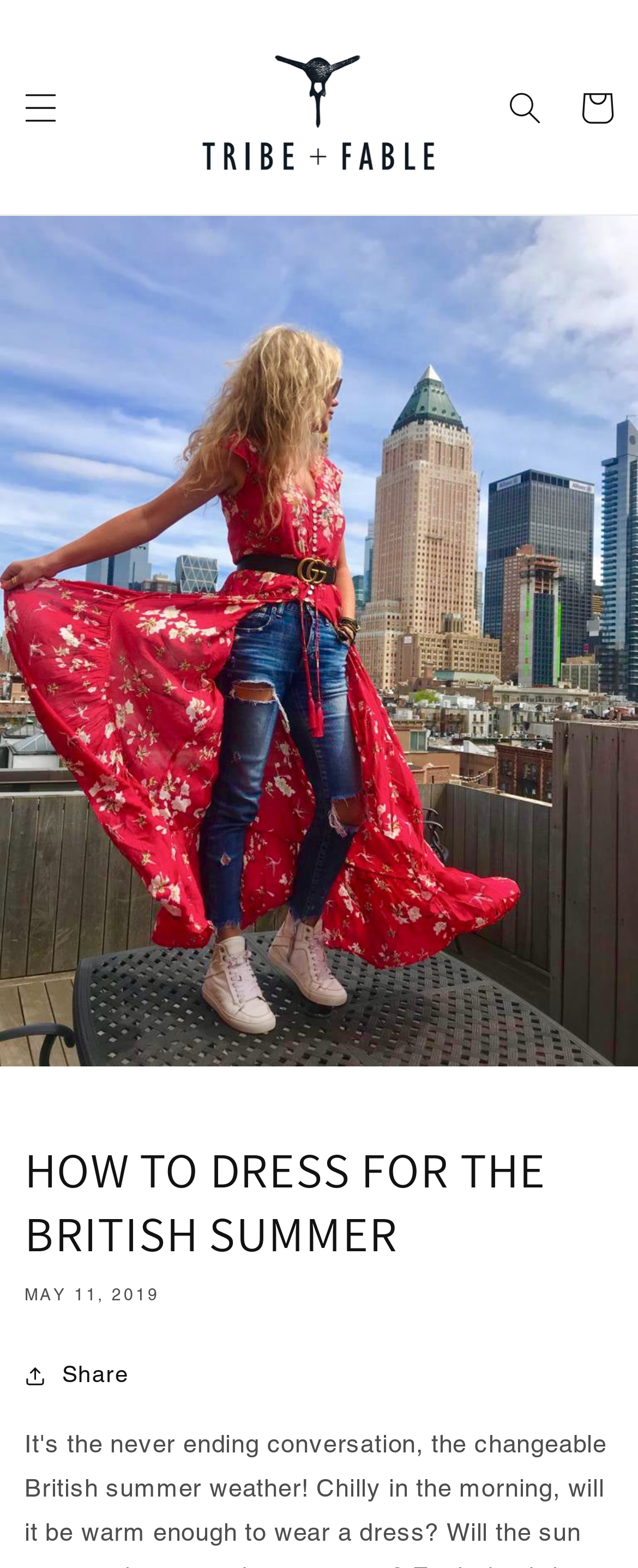Using the element description provided, determine the bounding box coordinates in the format (top-left x, top-left y, bottom-right x, bottom-right y). Ensure that all values are floating point numbers between 0 and 1. Element description: parent_node: Cart

[0.269, 0.01, 0.731, 0.127]